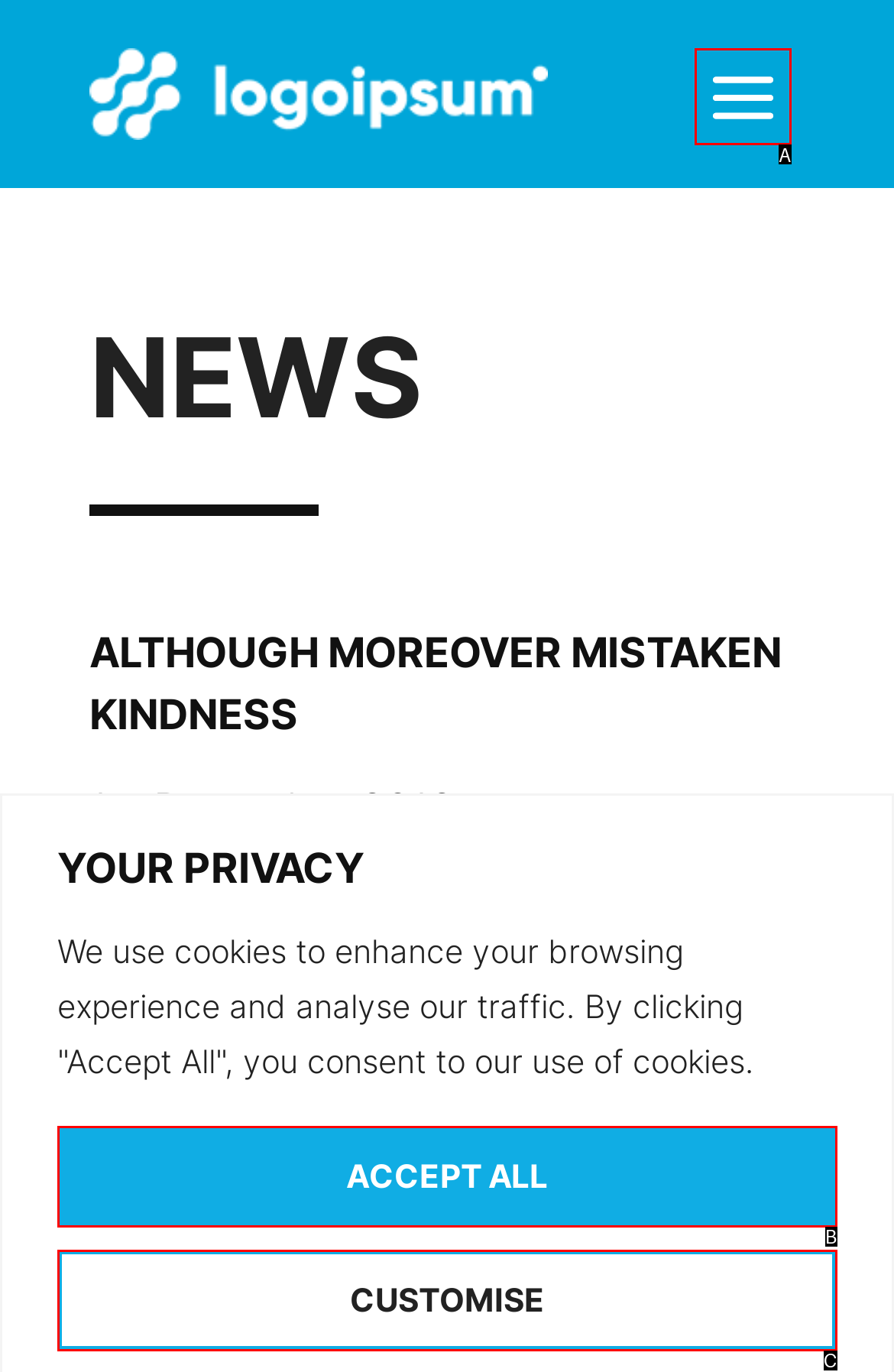Identify which option matches the following description: ACCEPT ALL
Answer by giving the letter of the correct option directly.

B